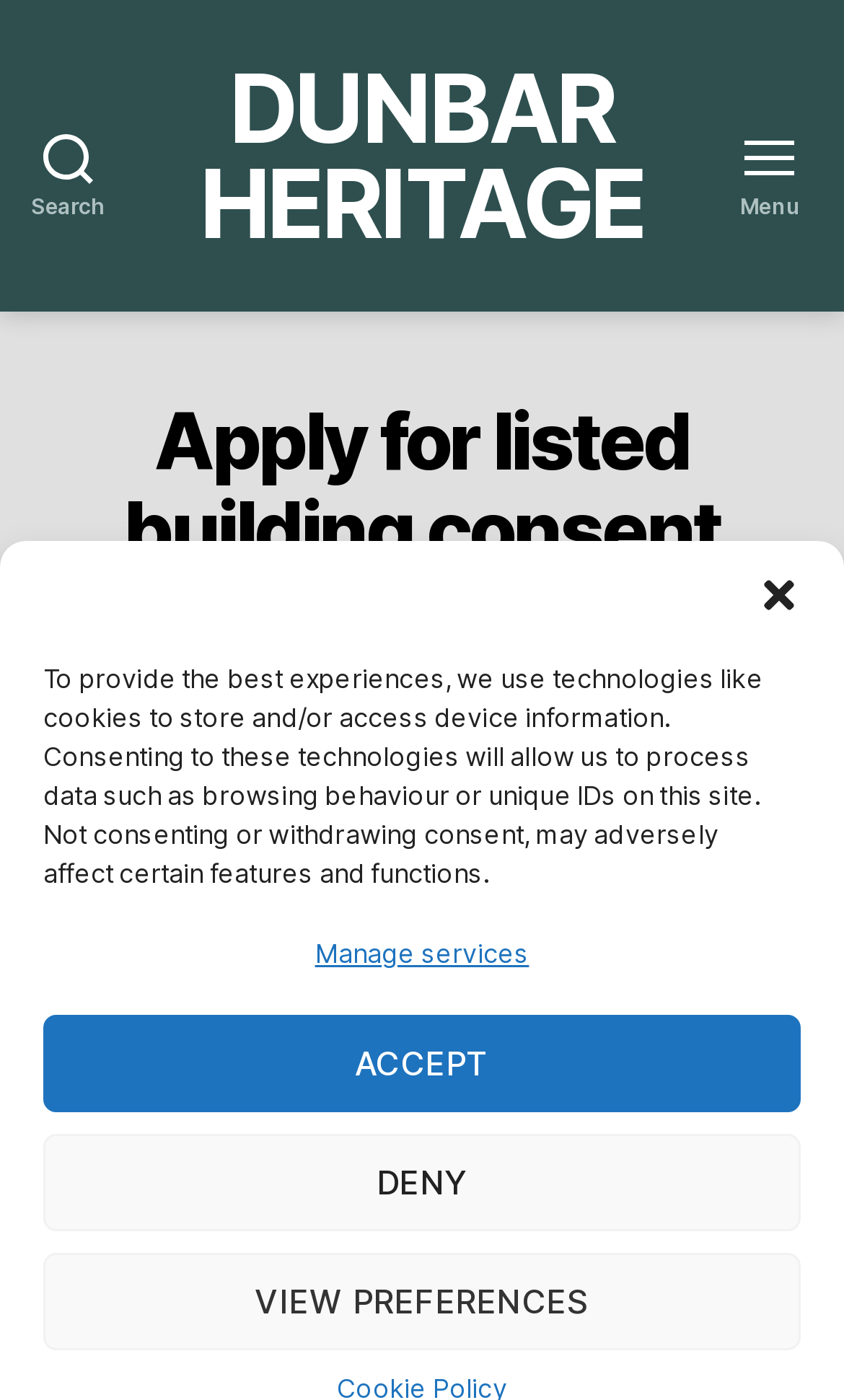Please find the bounding box coordinates of the element that needs to be clicked to perform the following instruction: "Search". The bounding box coordinates should be four float numbers between 0 and 1, represented as [left, top, right, bottom].

[0.0, 0.0, 0.162, 0.223]